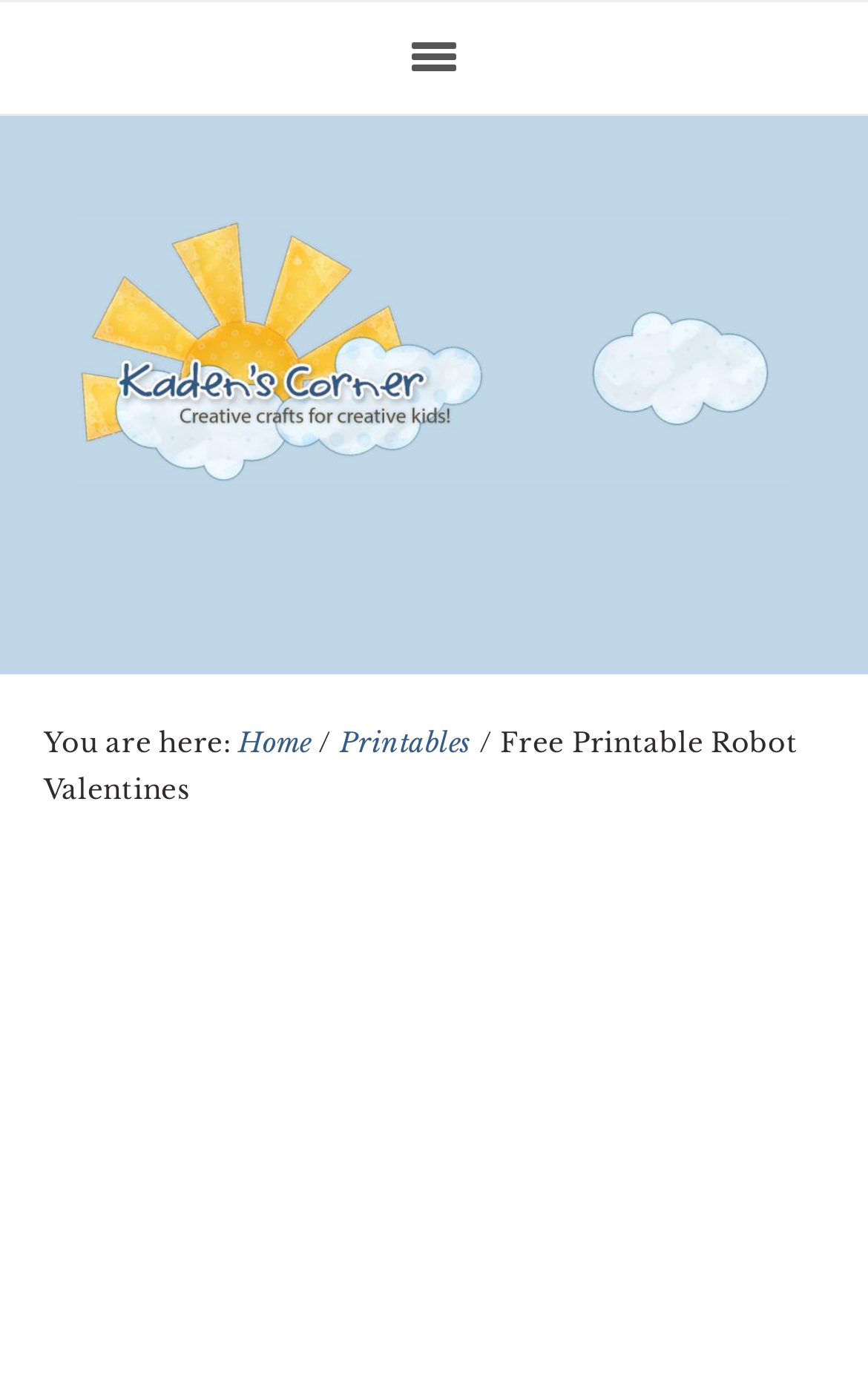How many links are there in the top navigation?
Relying on the image, give a concise answer in one word or a brief phrase.

3